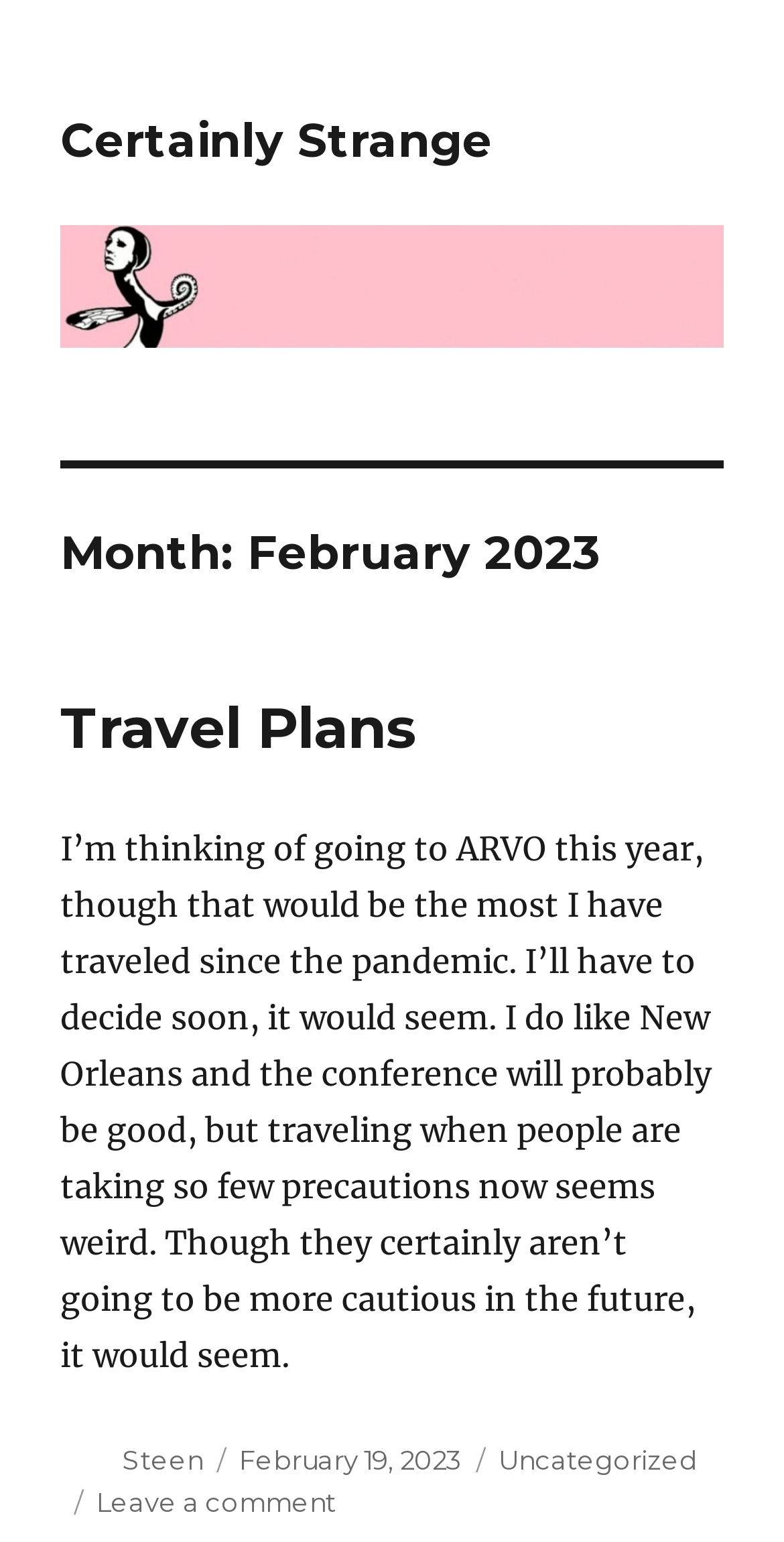Provide a one-word or one-phrase answer to the question:
What is the author of the article?

Steen